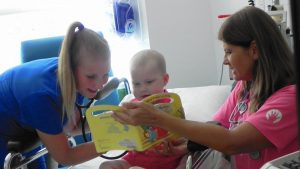What is the atmosphere in the hospital?
Examine the image and provide an in-depth answer to the question.

The atmosphere in the hospital reflects kindness, encouragement, and the healing power of play and companionship, as the healthcare worker and the young girl provide emotional support and connection to the child in the hospital bed.